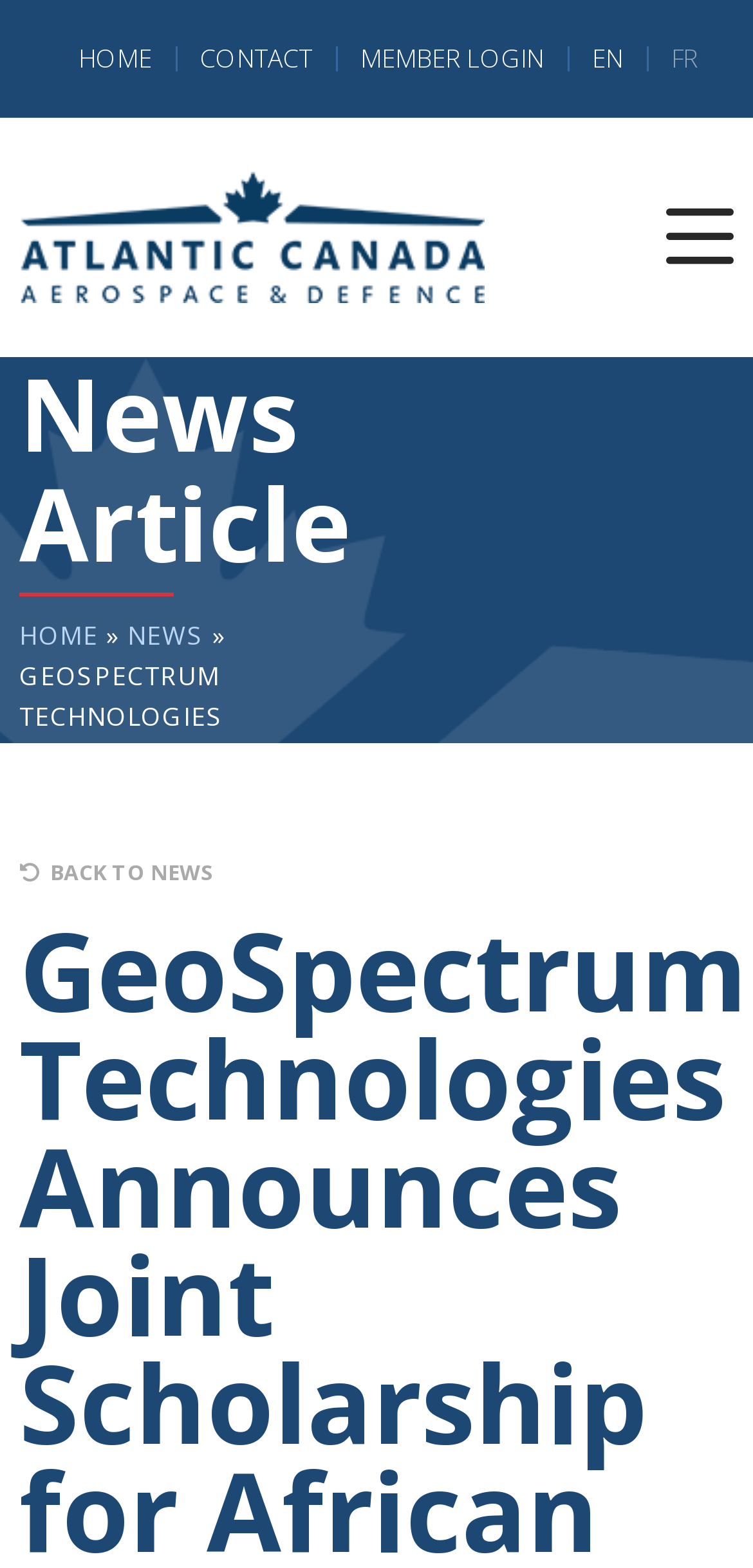Please use the details from the image to answer the following question comprehensively:
What is the purpose of the link at the bottom of the webpage?

The link at the bottom of the webpage is labeled 'Scroll to Top', indicating that it allows users to quickly scroll back to the top of the webpage.